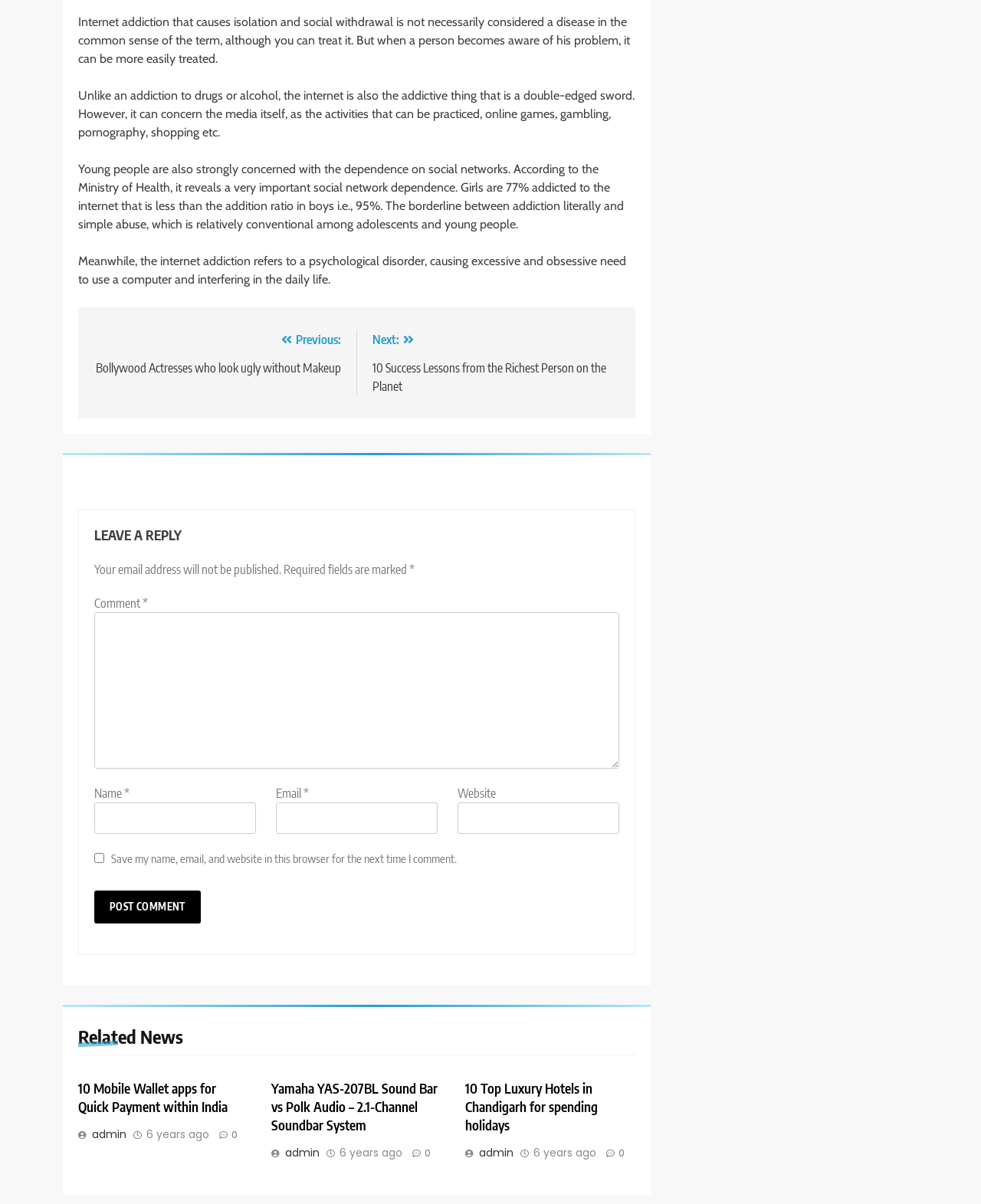Could you highlight the region that needs to be clicked to execute the instruction: "Enter a comment"?

[0.096, 0.509, 0.631, 0.638]